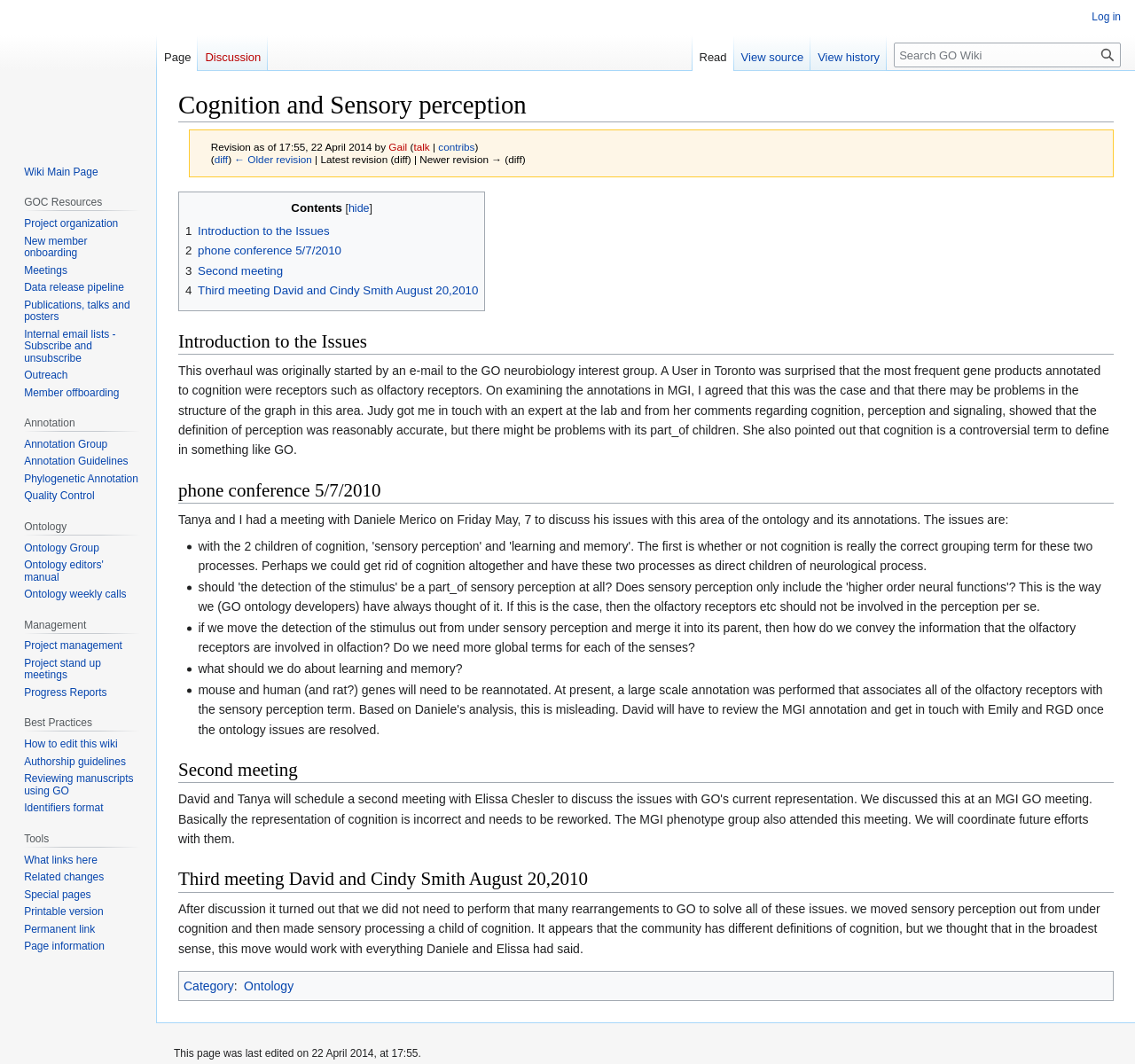What is the title of the first section in the main content area?
Give a single word or phrase as your answer by examining the image.

Introduction to the Issues